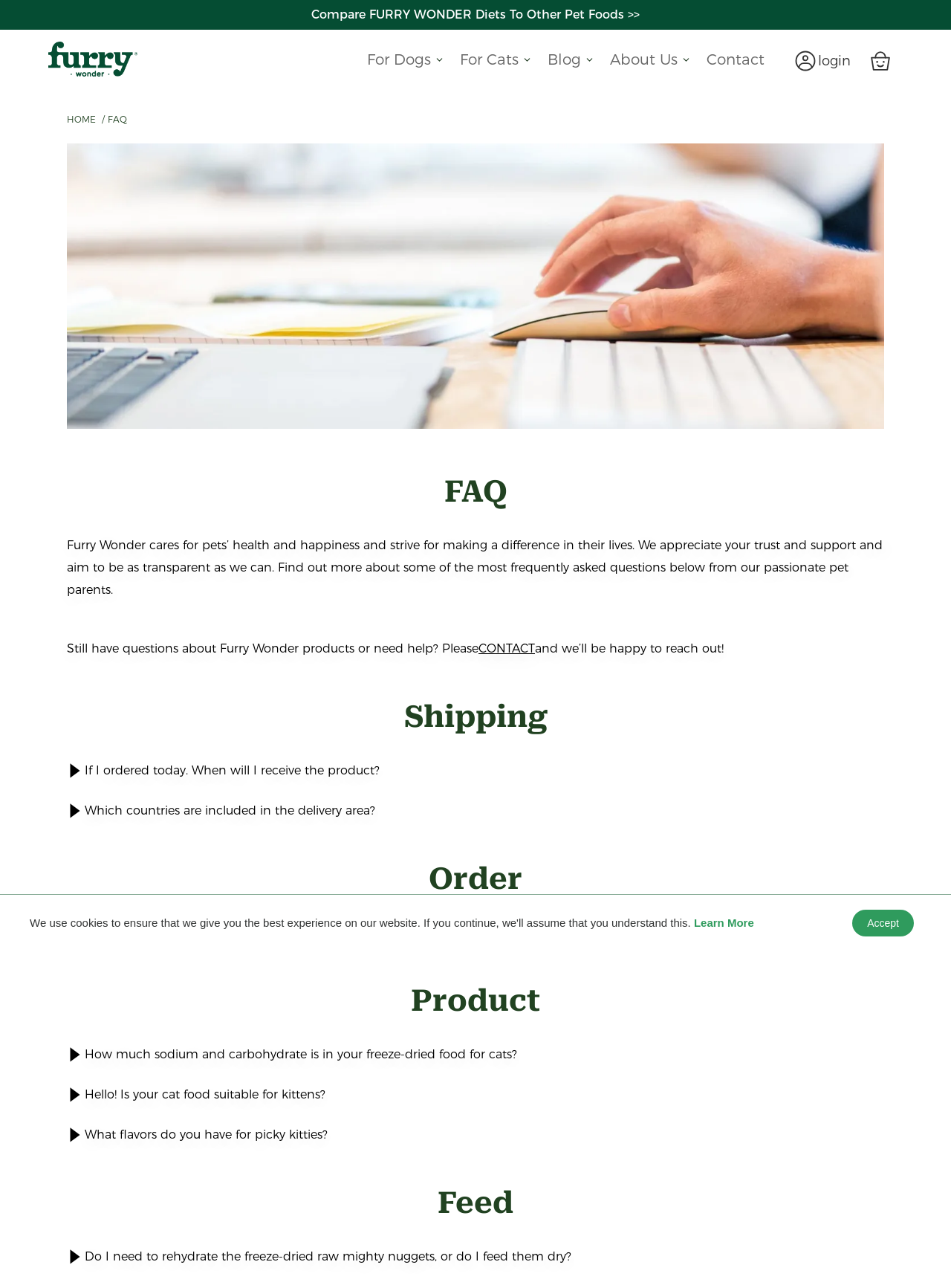Please find the bounding box for the UI component described as follows: "login".

[0.86, 0.042, 0.895, 0.053]